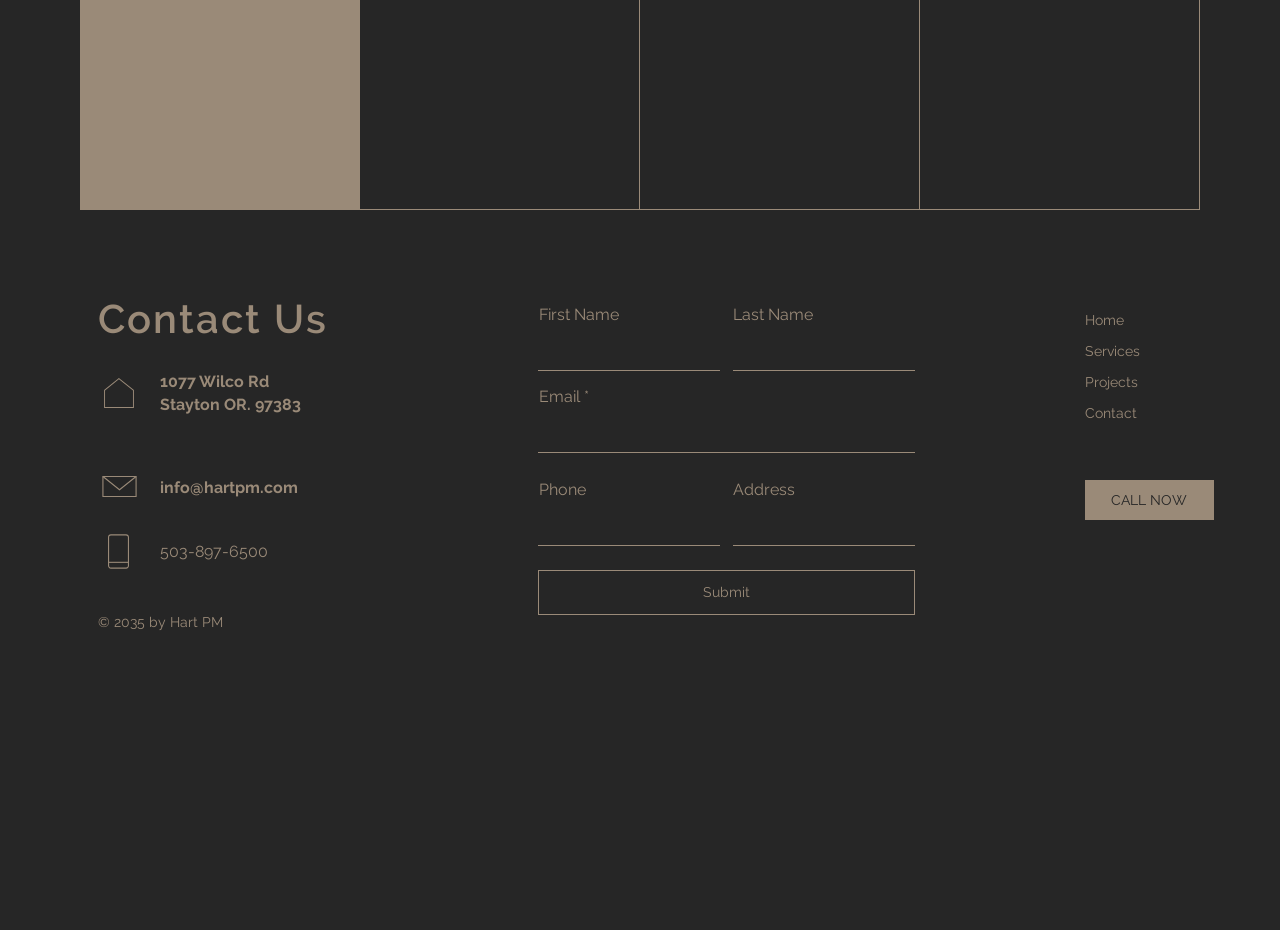Identify the bounding box for the described UI element. Provide the coordinates in (top-left x, top-left y, bottom-right x, bottom-right y) format with values ranging from 0 to 1: CALL NOW

[0.848, 0.516, 0.948, 0.56]